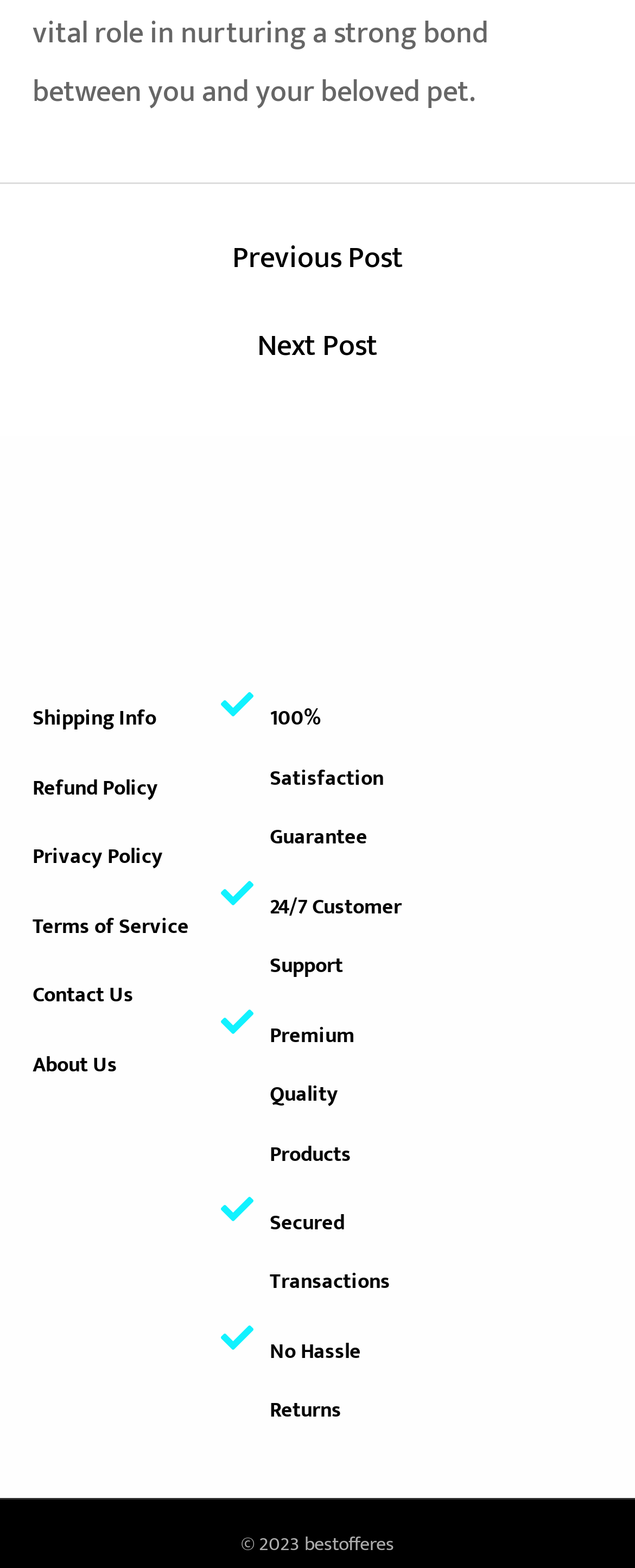Find the bounding box coordinates of the element to click in order to complete the given instruction: "Contact us."

[0.051, 0.616, 0.347, 0.654]